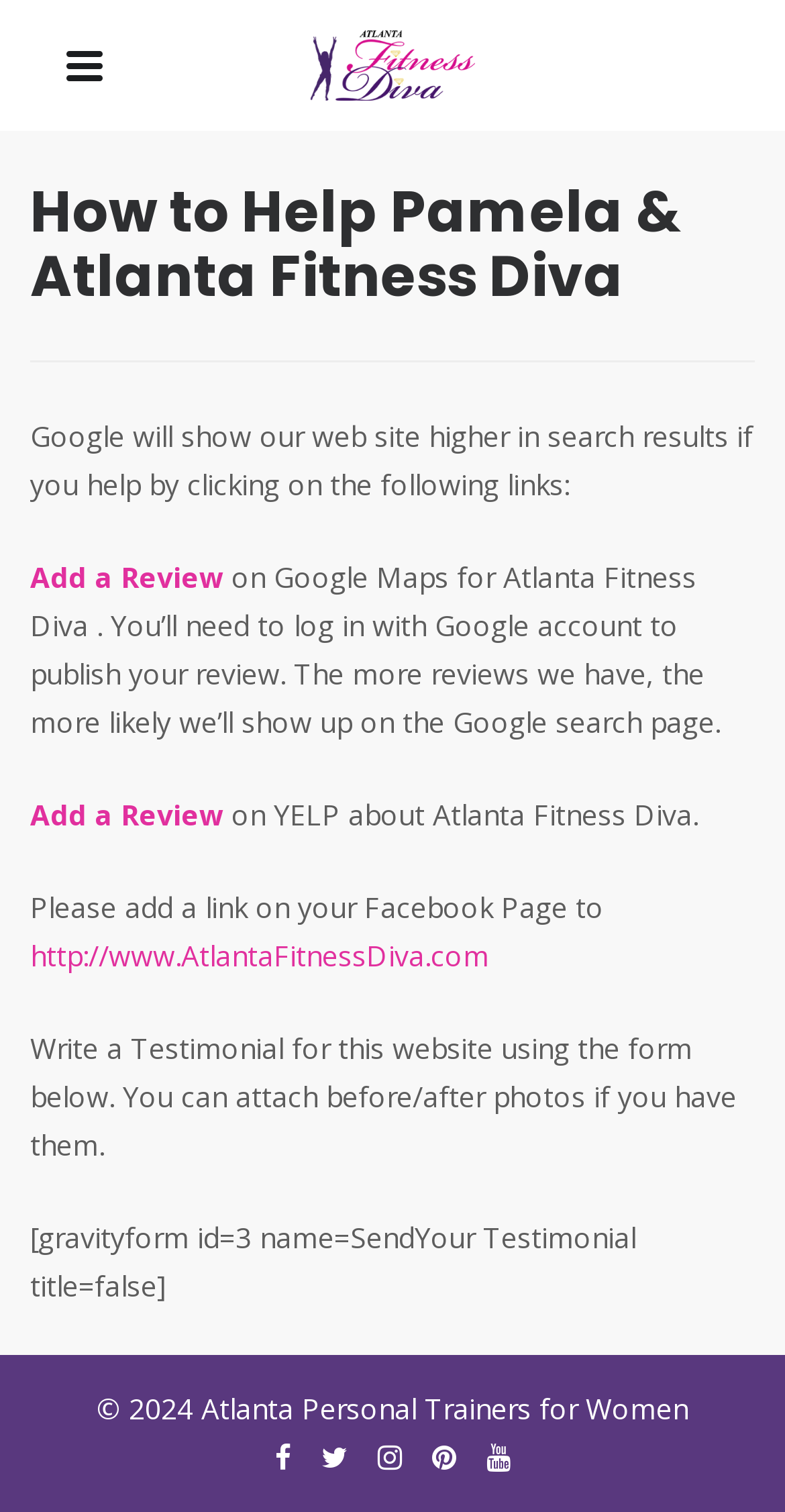Please analyze the image and provide a thorough answer to the question:
What is the copyright year of the website?

The copyright year of the website can be found at the bottom of the page, in the text '© 2024 Atlanta Personal Trainers for Women'.